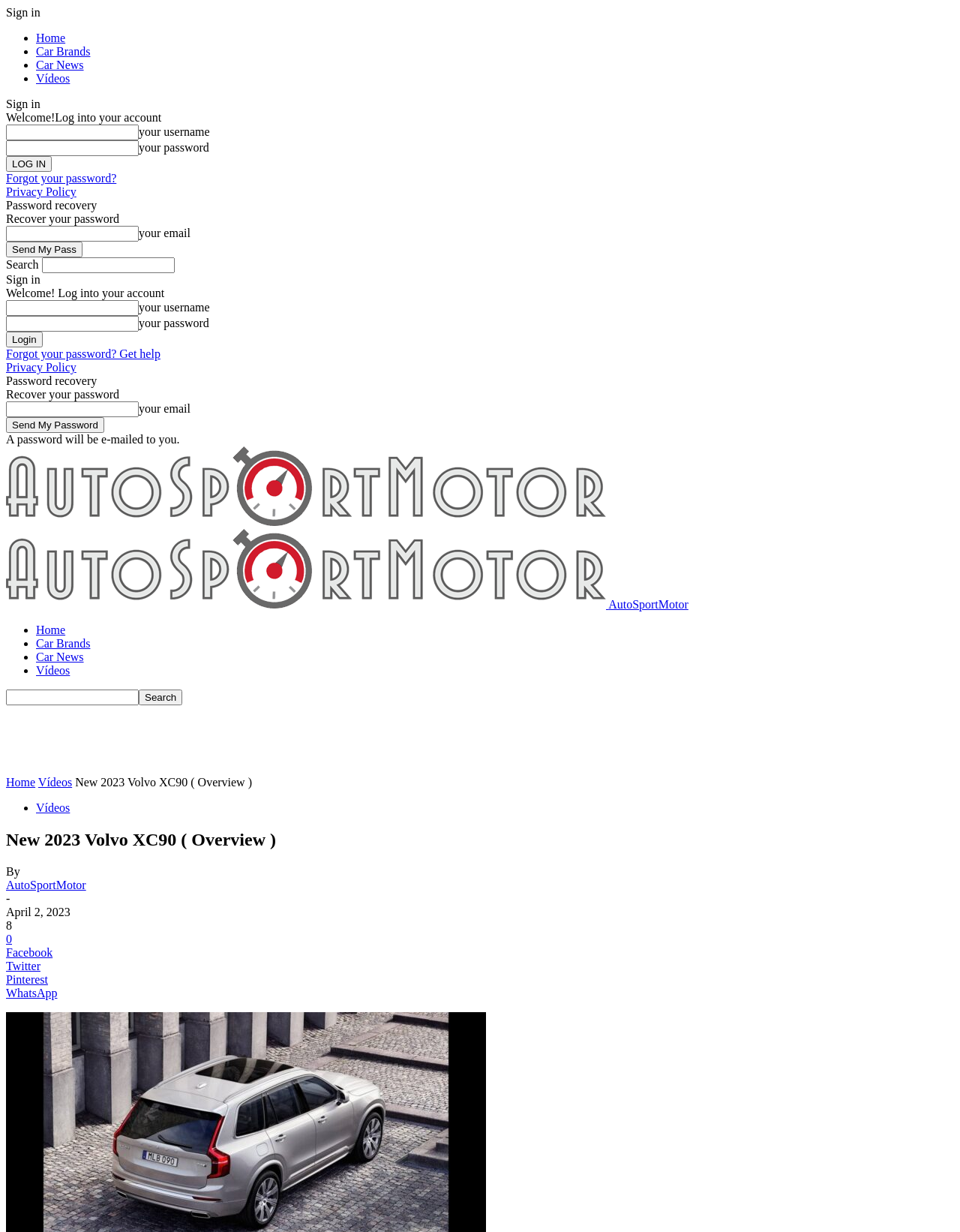What is the purpose of the 'LOG IN' button?
Respond with a short answer, either a single word or a phrase, based on the image.

to log into an account